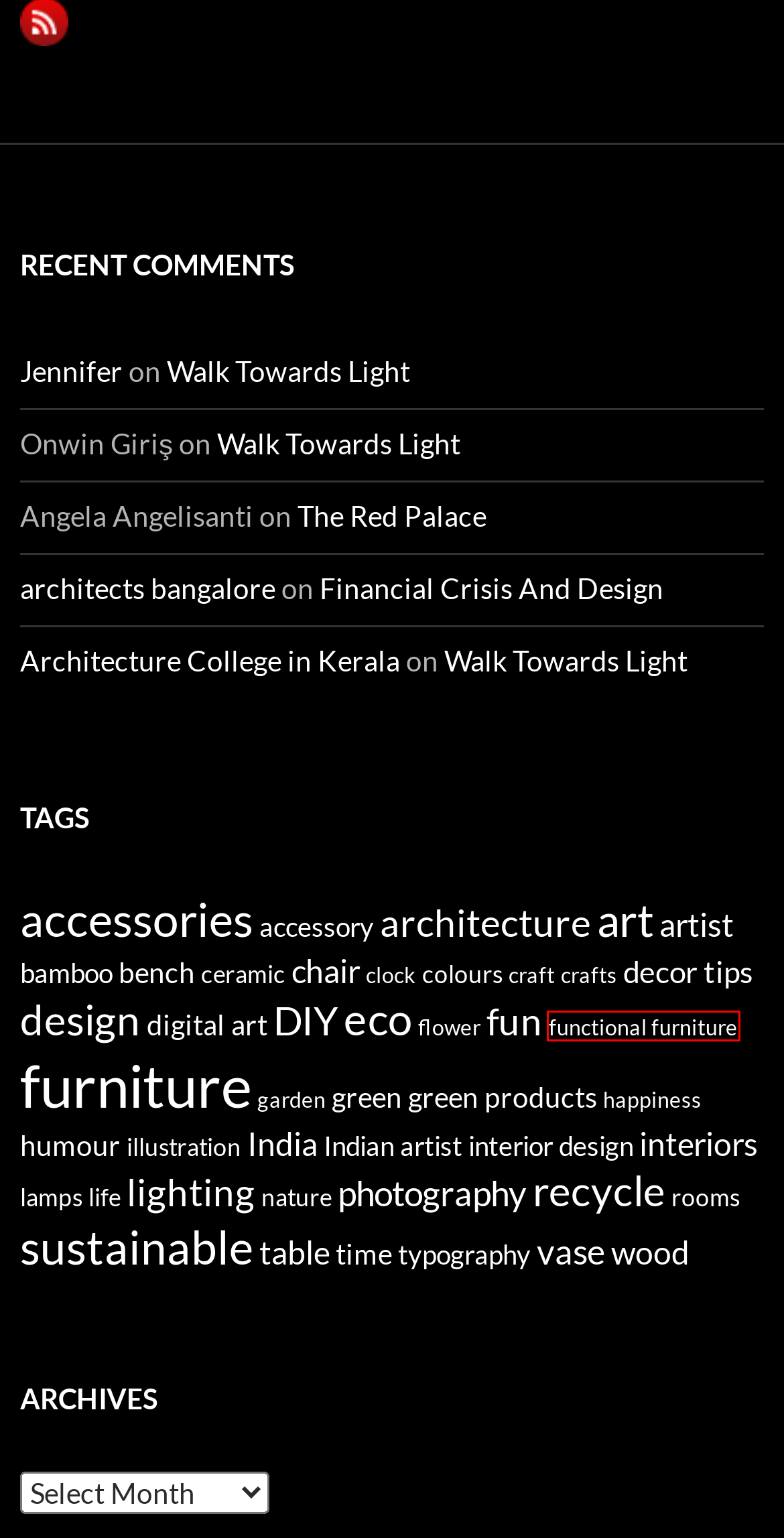Observe the screenshot of a webpage with a red bounding box highlighting an element. Choose the webpage description that accurately reflects the new page after the element within the bounding box is clicked. Here are the candidates:
A. illustration - DesignFlute
B. crafts - DesignFlute
C. Architects in kochi - Silpi Architects
D. functional furniture - DesignFlute
E. bench - DesignFlute
F. architecture - DesignFlute
G. flower - DesignFlute
H. sustainable - DesignFlute

D